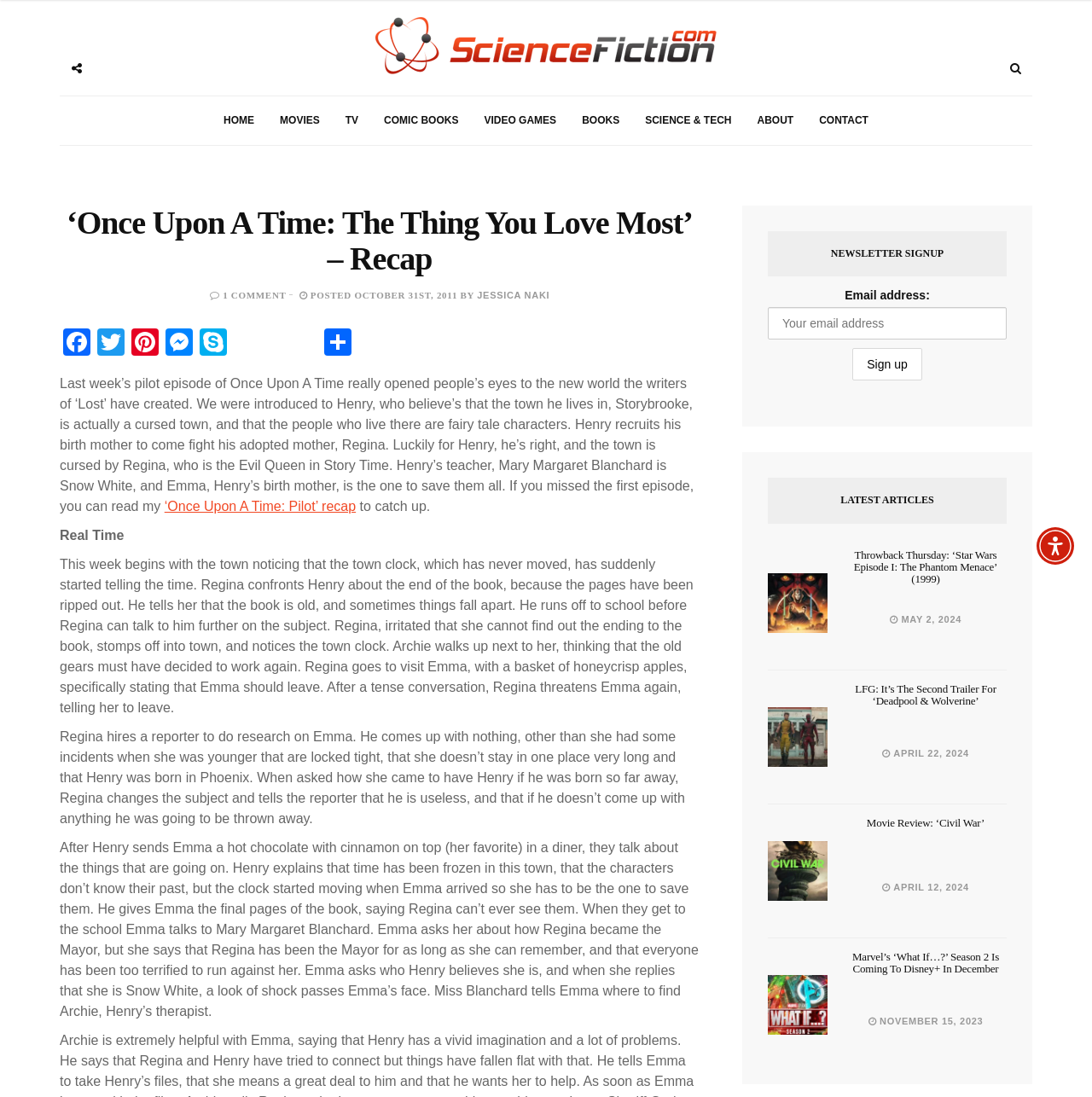Can you provide the bounding box coordinates for the element that should be clicked to implement the instruction: "Sign up for the newsletter"?

[0.703, 0.28, 0.922, 0.31]